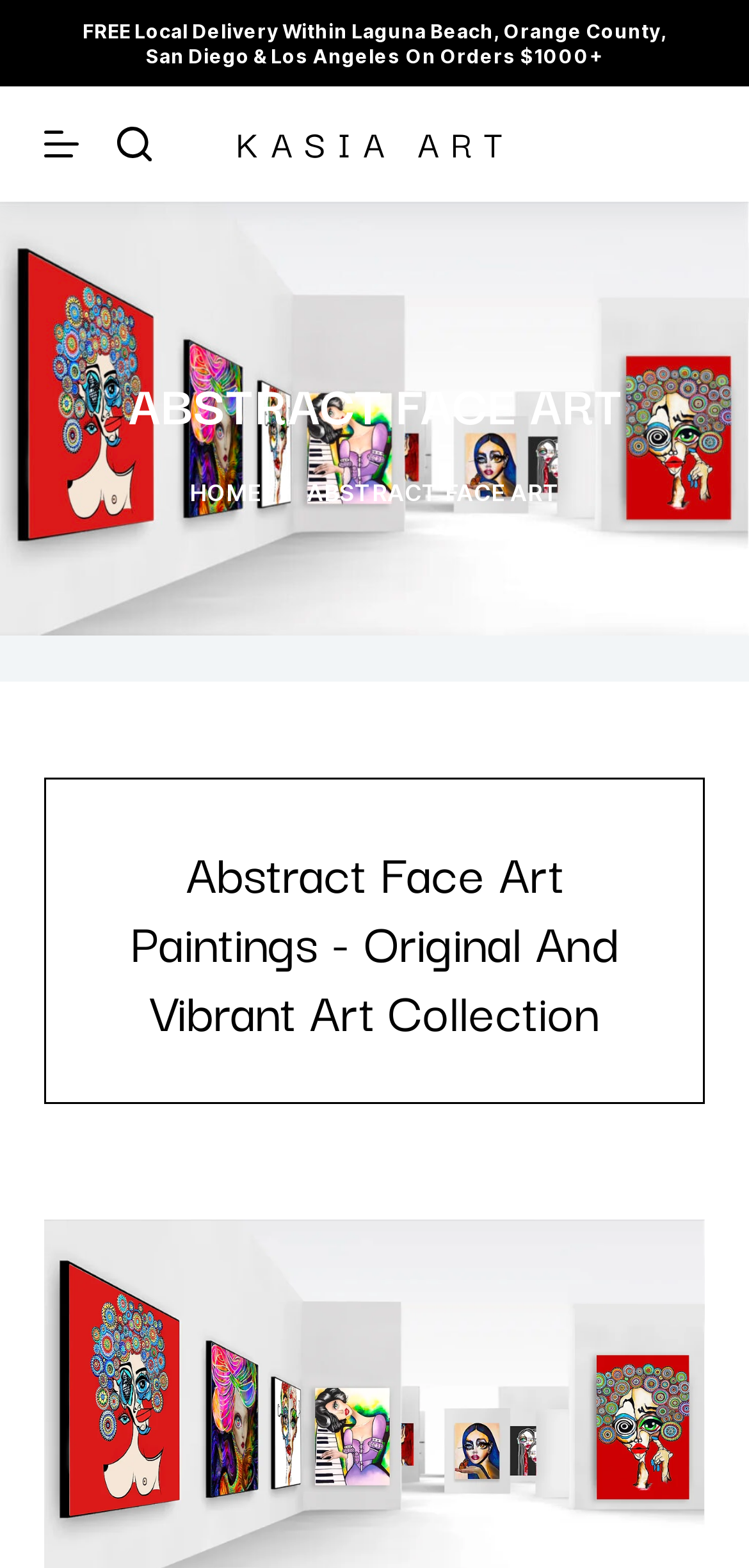What is the minimum order for free local delivery?
Use the image to answer the question with a single word or phrase.

$1000+